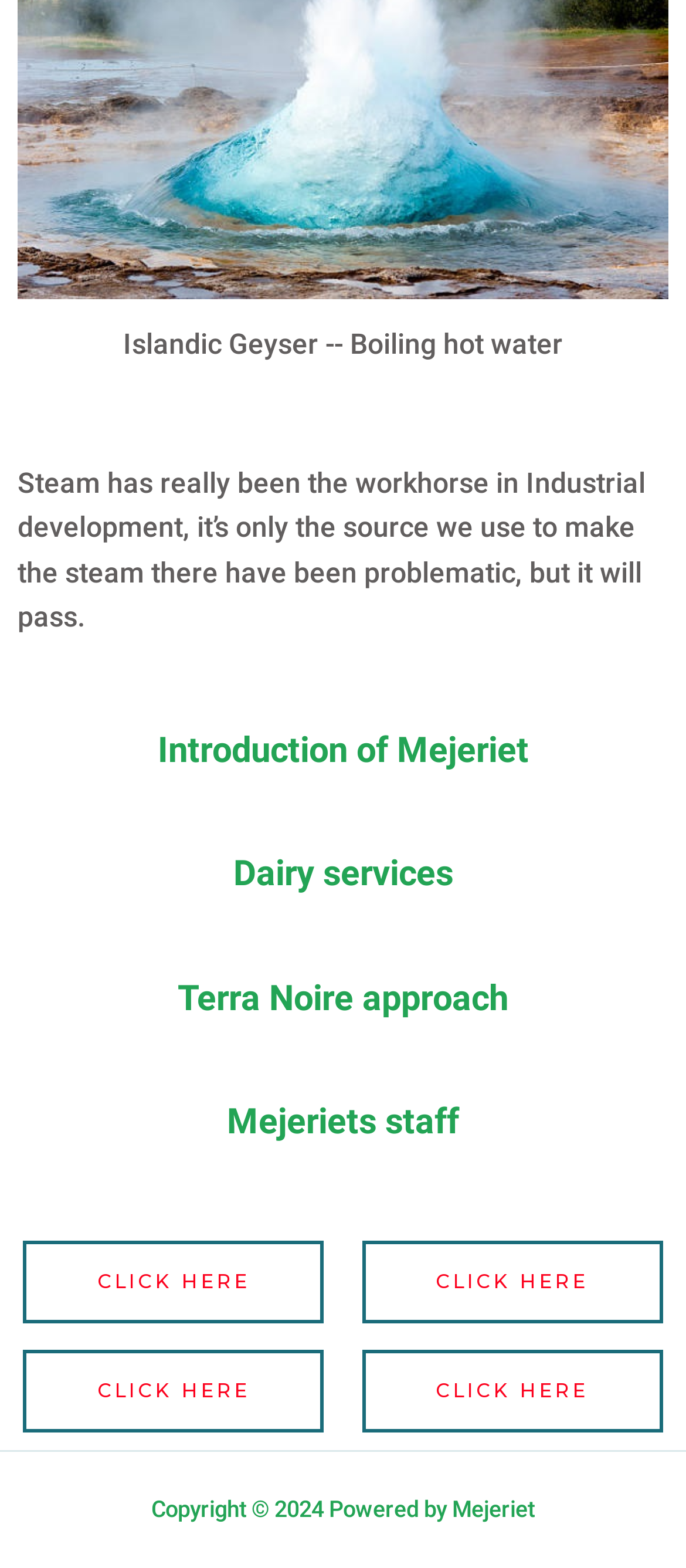What is the name of the company powering the website?
Refer to the screenshot and respond with a concise word or phrase.

Mejeriet